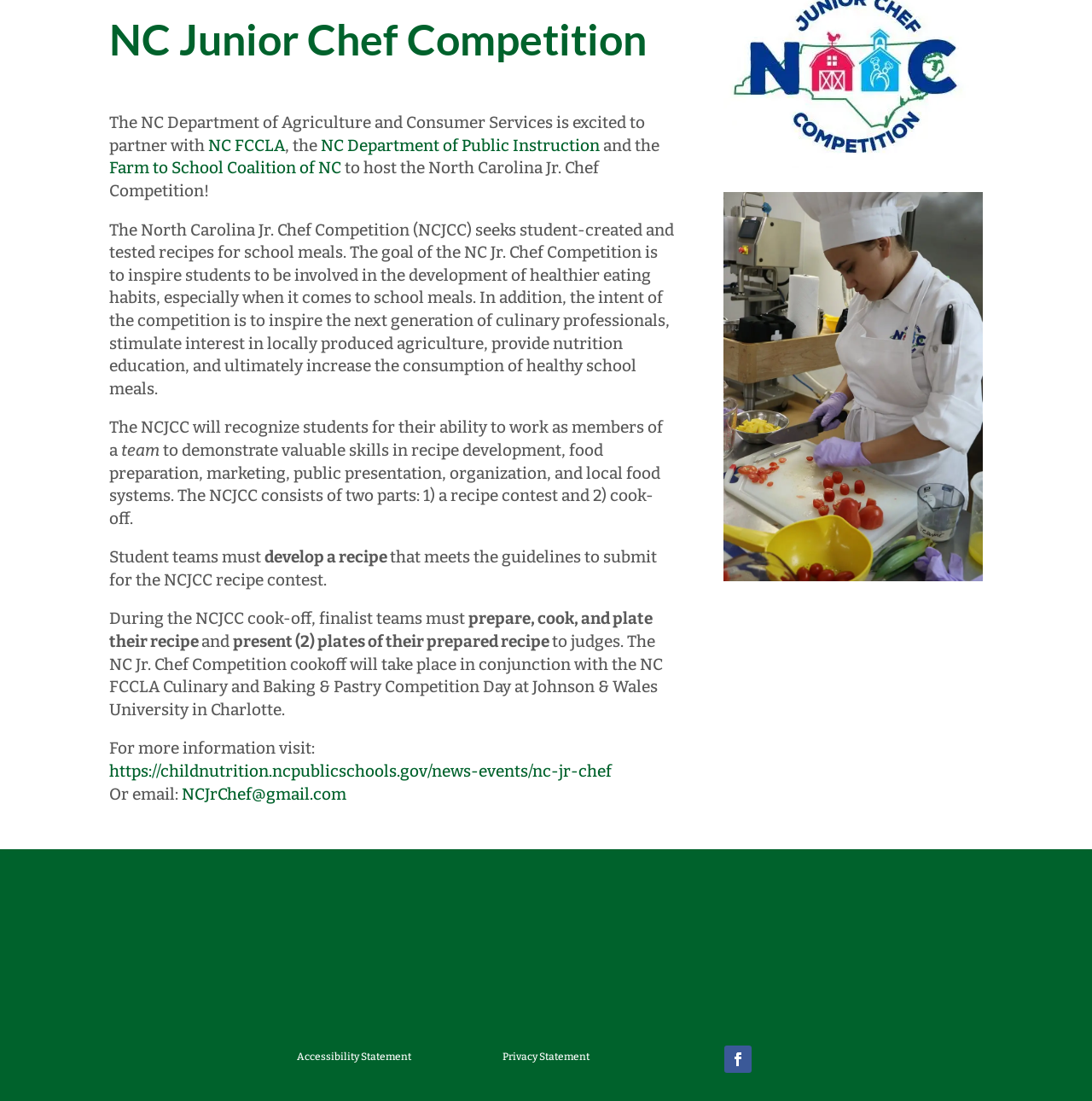From the given element description: "Hello world!", find the bounding box for the UI element. Provide the coordinates as four float numbers between 0 and 1, in the order [left, top, right, bottom].

None